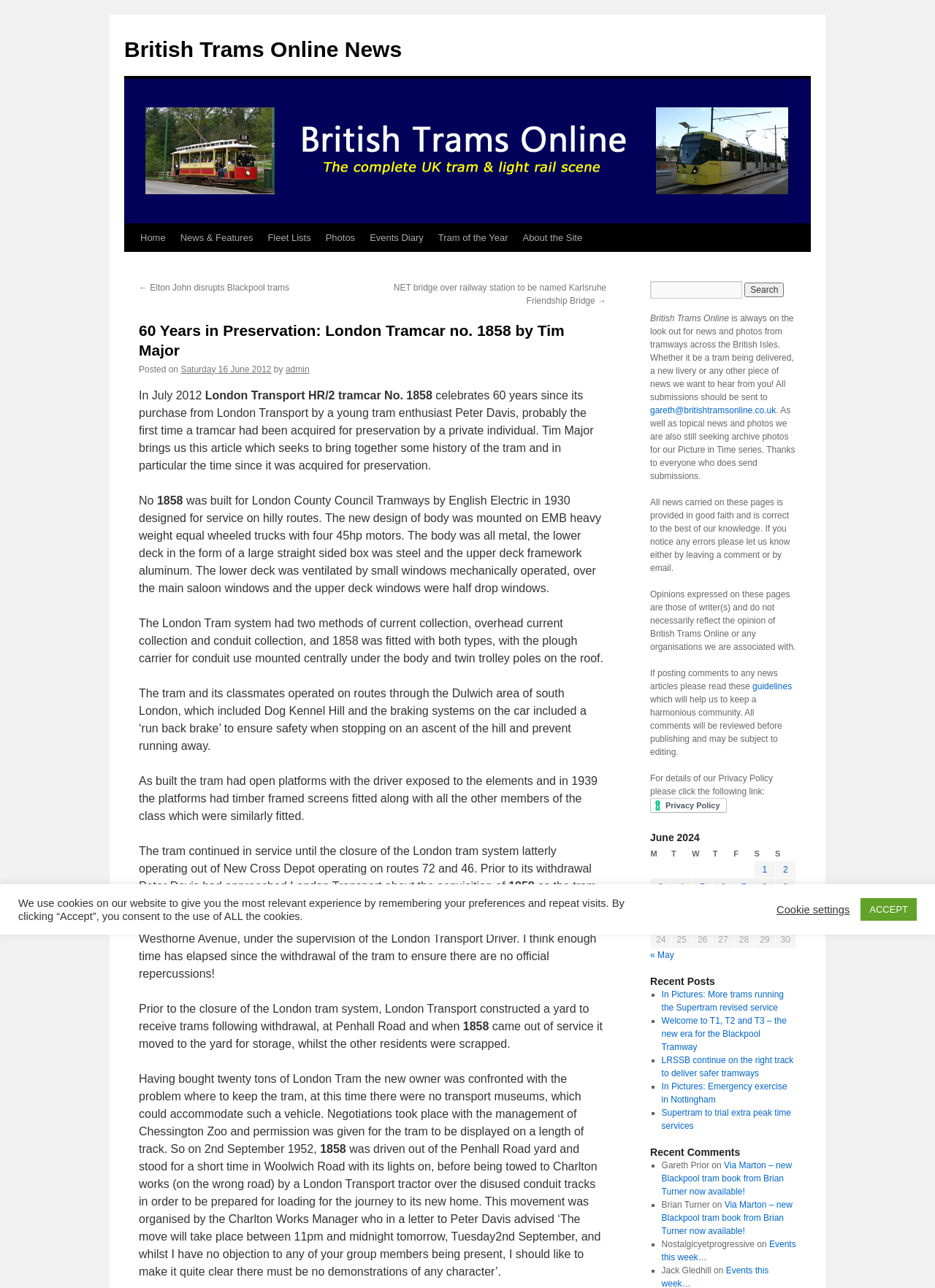Please find and give the text of the main heading on the webpage.

60 Years in Preservation: London Tramcar no. 1858 by Tim Major